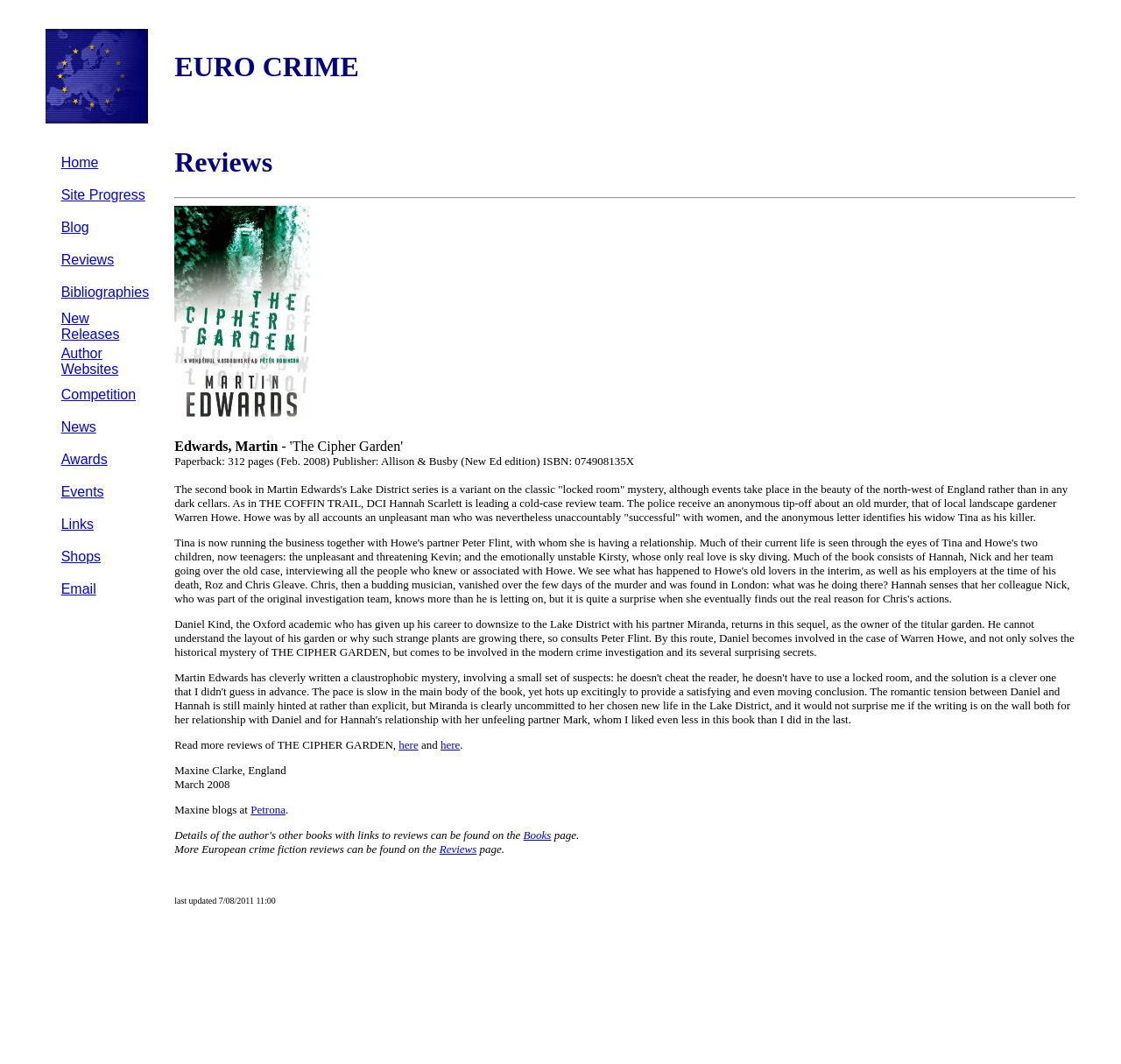Please mark the clickable region by giving the bounding box coordinates needed to complete this instruction: "Check the news".

[0.054, 0.395, 0.086, 0.409]